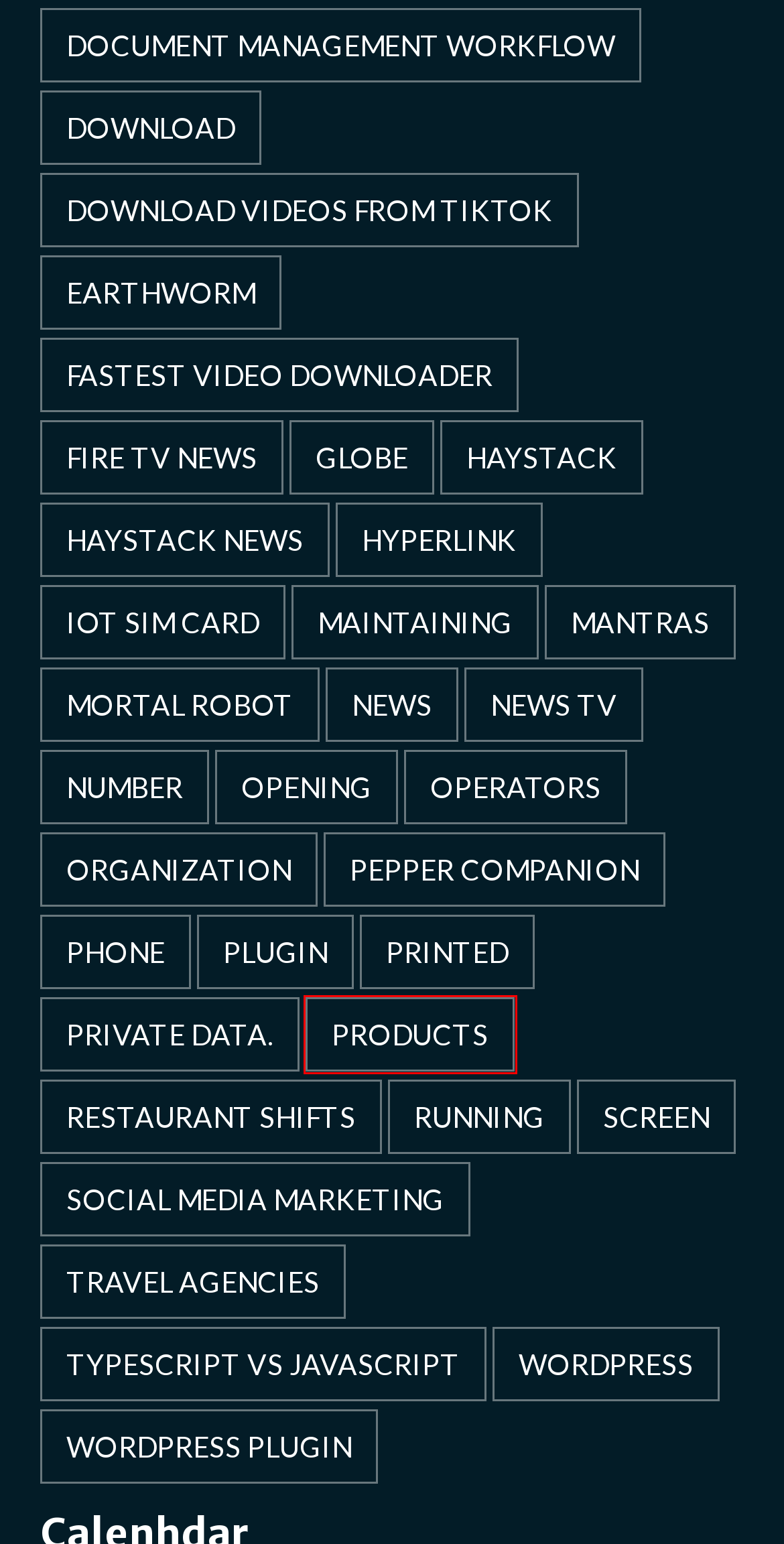You are provided with a screenshot of a webpage containing a red rectangle bounding box. Identify the webpage description that best matches the new webpage after the element in the bounding box is clicked. Here are the potential descriptions:
A. organization Archives - Tech Arbo
B. plugin Archives - Tech Arbo
C. mortal robot Archives - Tech Arbo
D. printed Archives - Tech Arbo
E. products Archives - Tech Arbo
F. document management workflow Archives - Tech Arbo
G. mantras Archives - Tech Arbo
H. News TV Archives - Tech Arbo

E